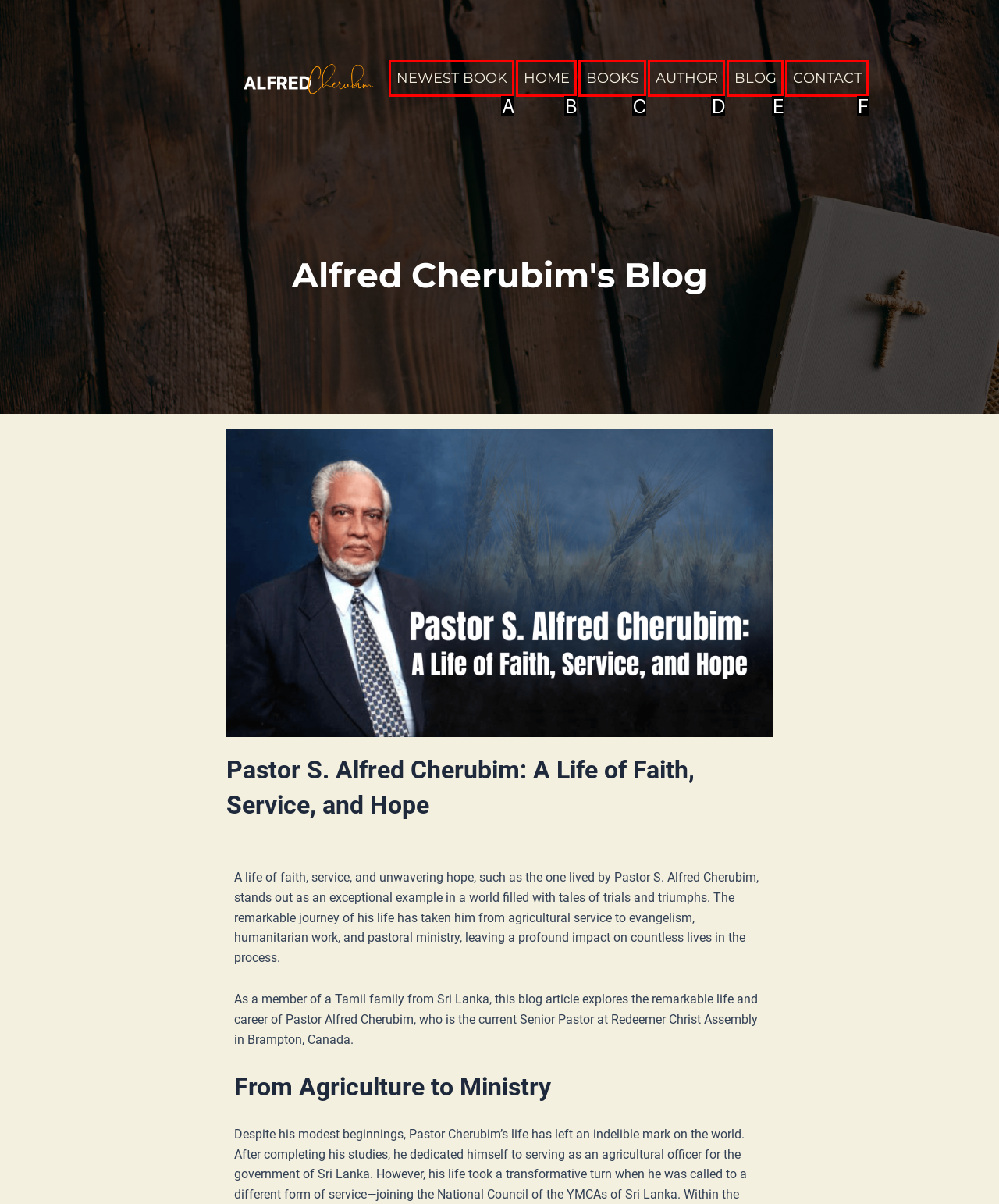Based on the given description: AUTHOR, identify the correct option and provide the corresponding letter from the given choices directly.

D